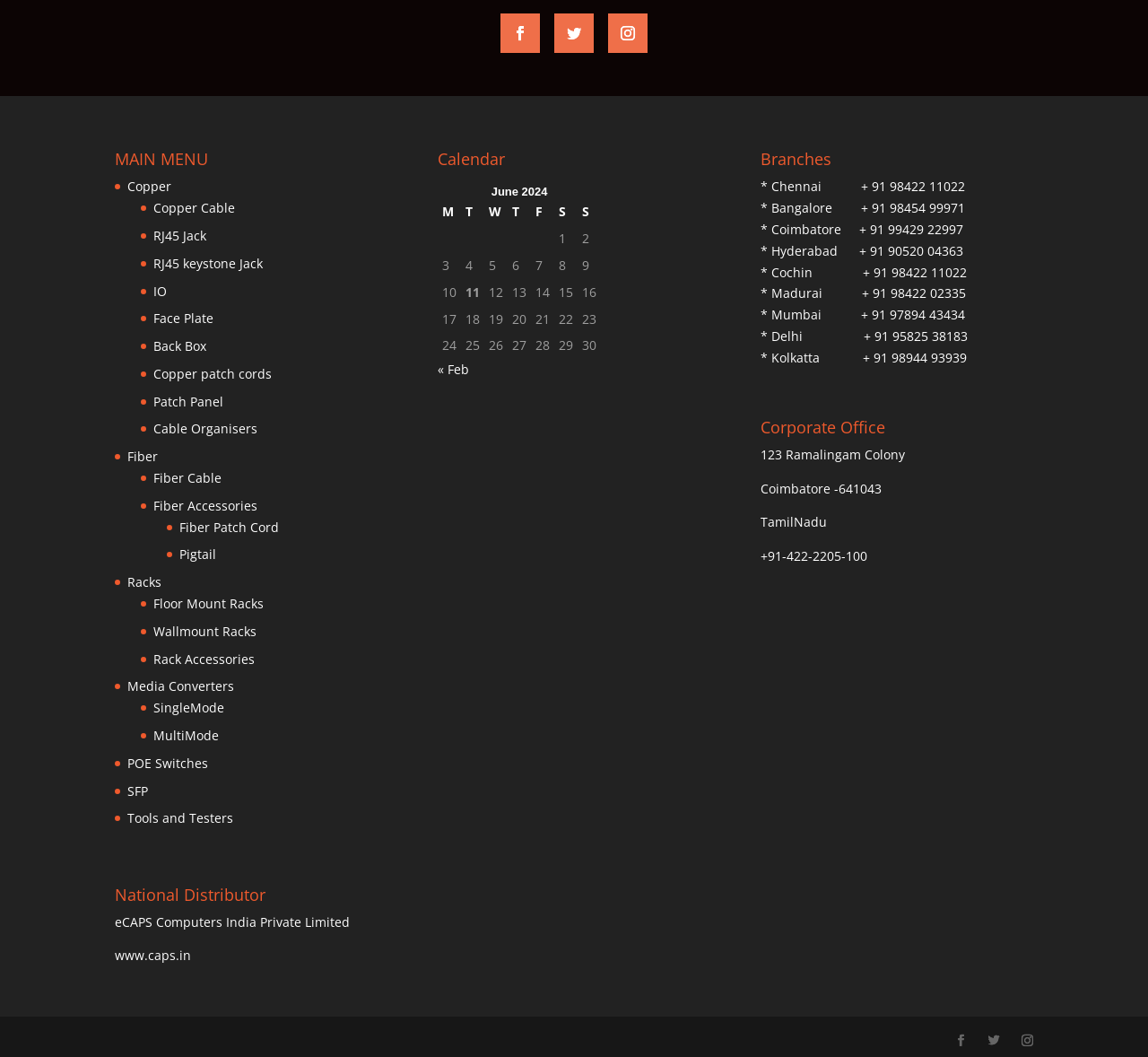What is the company name of the national distributor?
Craft a detailed and extensive response to the question.

The company name of the national distributor is 'eCAPS Computers India Private Limited' because it is the text under the 'National Distributor' heading, which suggests it is the name of the distributor.